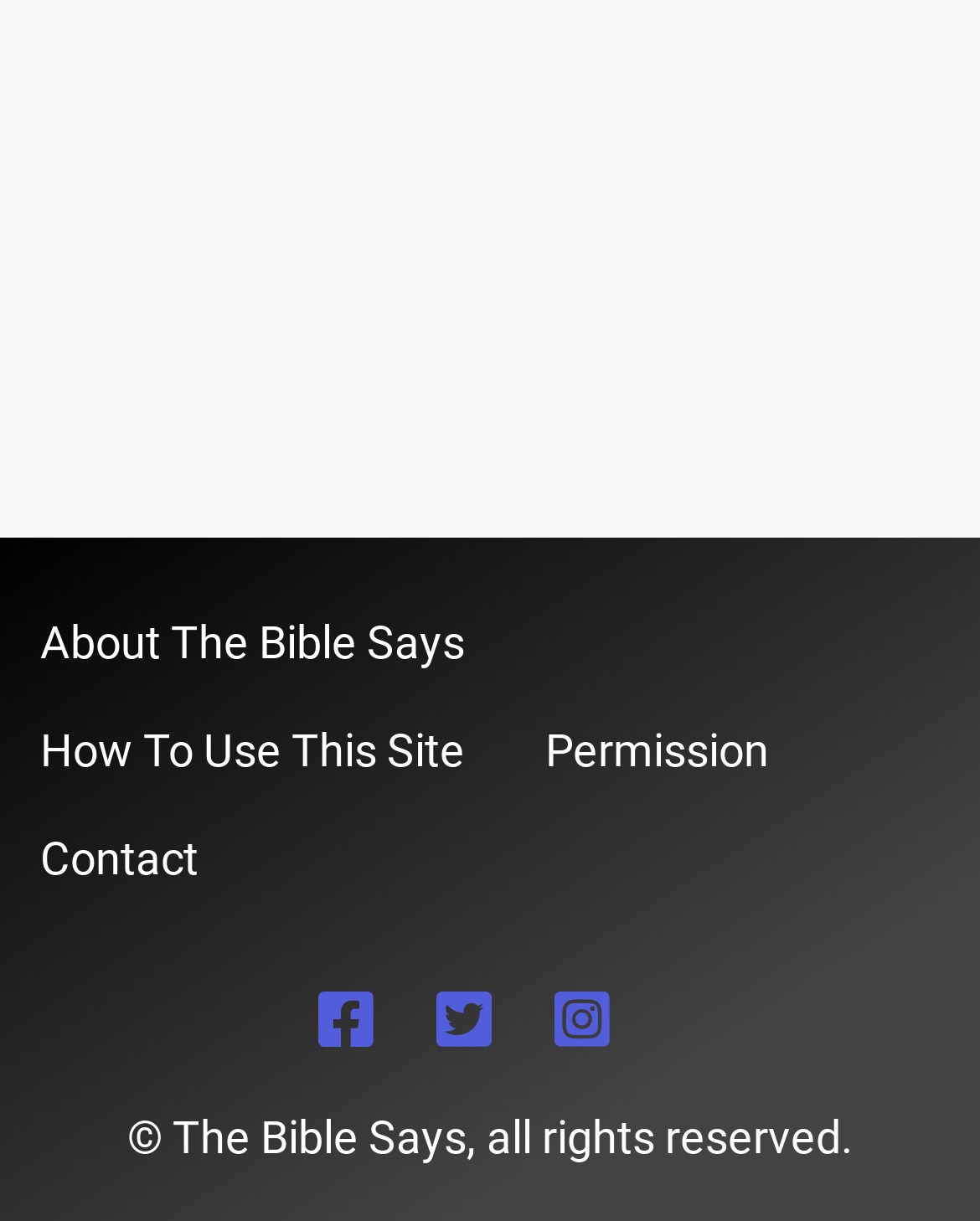What is the copyright information?
Please look at the screenshot and answer in one word or a short phrase.

The Bible Says, all rights reserved.